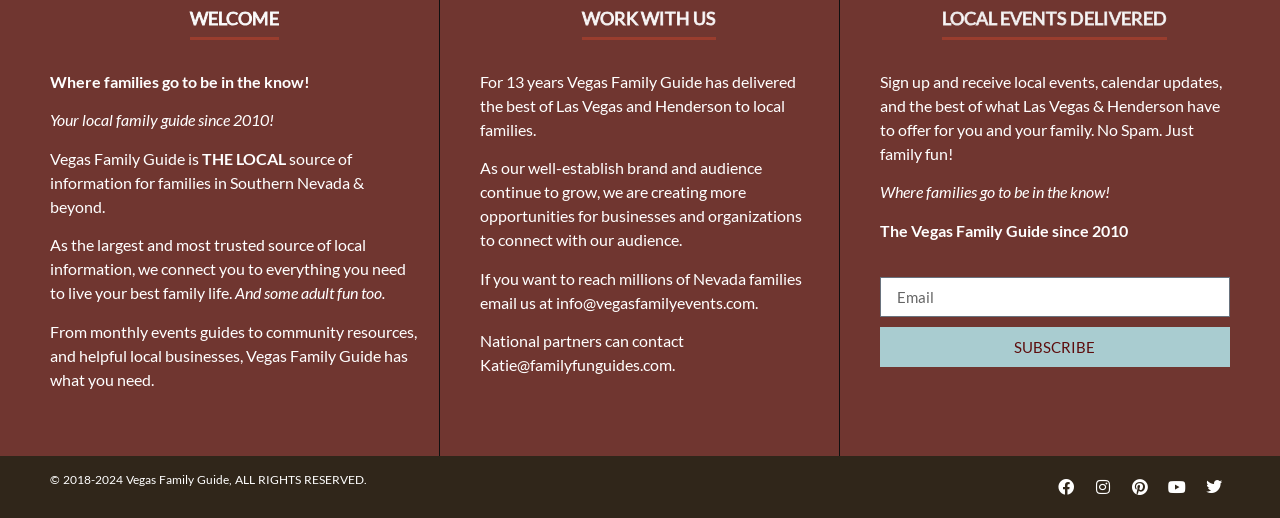How many years has Vegas Family Guide been delivering local information?
Please answer using one word or phrase, based on the screenshot.

13 years